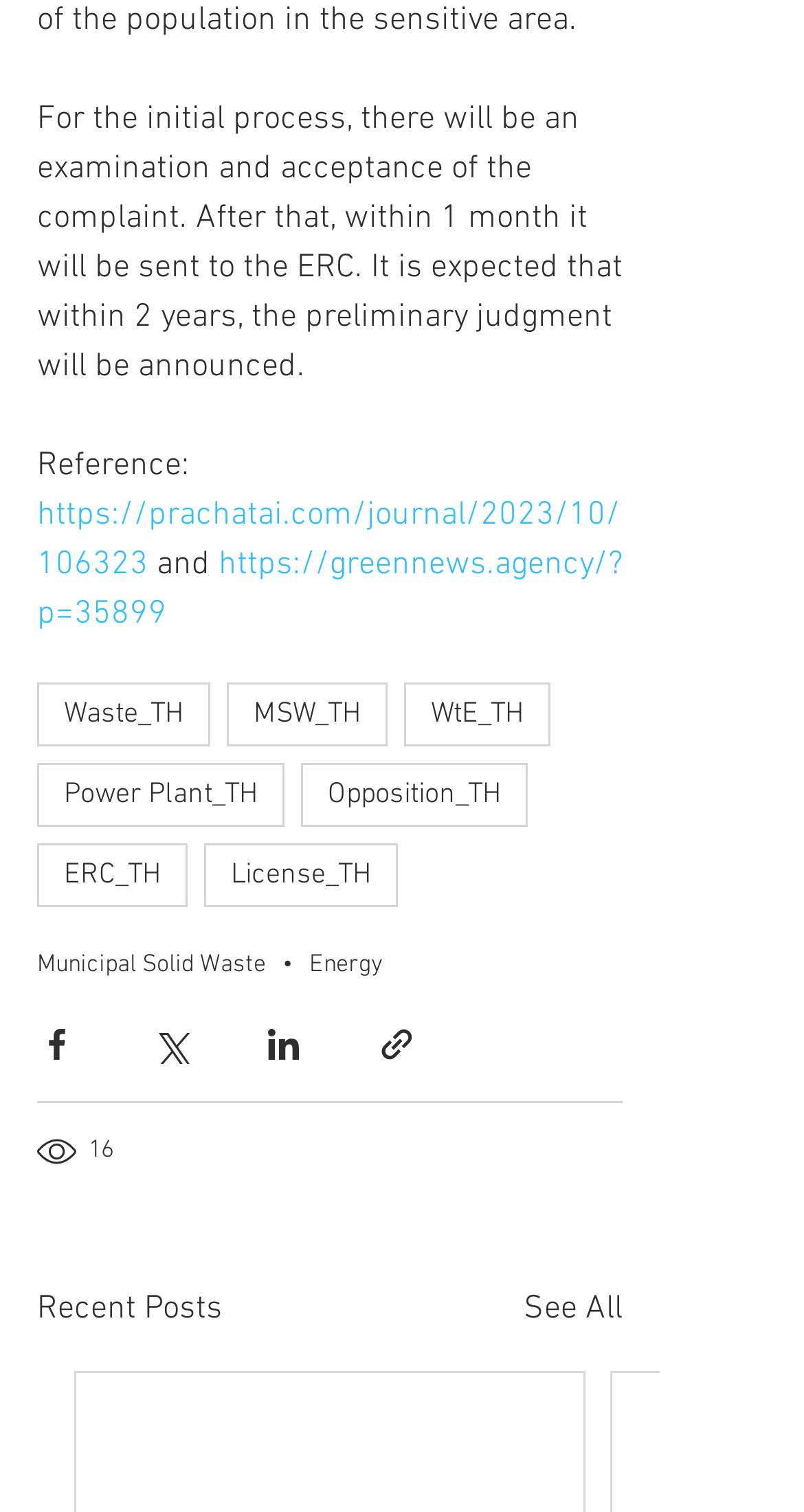What is the purpose of the 'See All' link?
By examining the image, provide a one-word or phrase answer.

View more recent posts